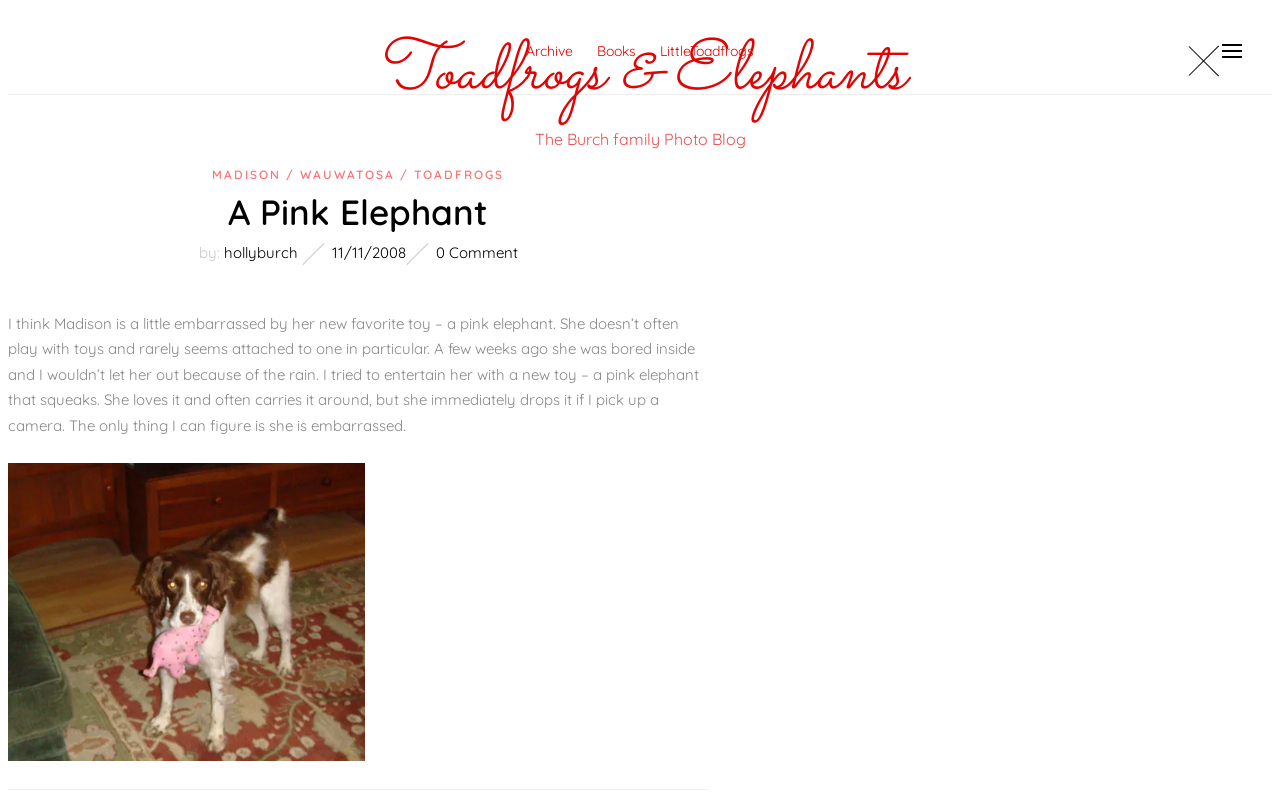What is the subject of the blog post?
Provide a detailed and well-explained answer to the question.

I determined the answer by reading the static text element with the bounding box coordinates [0.006, 0.391, 0.546, 0.542], which contains the text describing Madison's new favorite toy, a pink elephant.